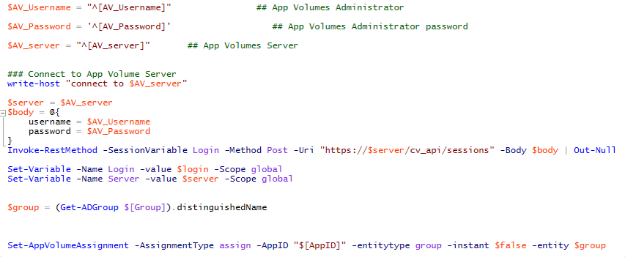Generate an in-depth description of the image you see.

The image titled "Code 2" displays a PowerShell script that facilitates connections to an App Volume Server. The script initiates by defining necessary variables for credentials, including username and password for the App Volumes Administrator. It further establishes a connection to the App Volume Server using the `Invoke-RestMethod` cmdlet, sending a POST request to the specified API endpoint. 

The body of the request includes user credentials, which are stored in the `$body` hashtable. Following the session establishment, the script retrieves the distinguished name of an Active Directory group and assigns it to the AppStack. This is accomplished using the `Set-AppVolumeAssignment` cmdlet, allowing streamlined management of App Volume assignments in a lab environment, thus showcasing how automation can simplify administrative tasks through the use of PowerShell scripts.